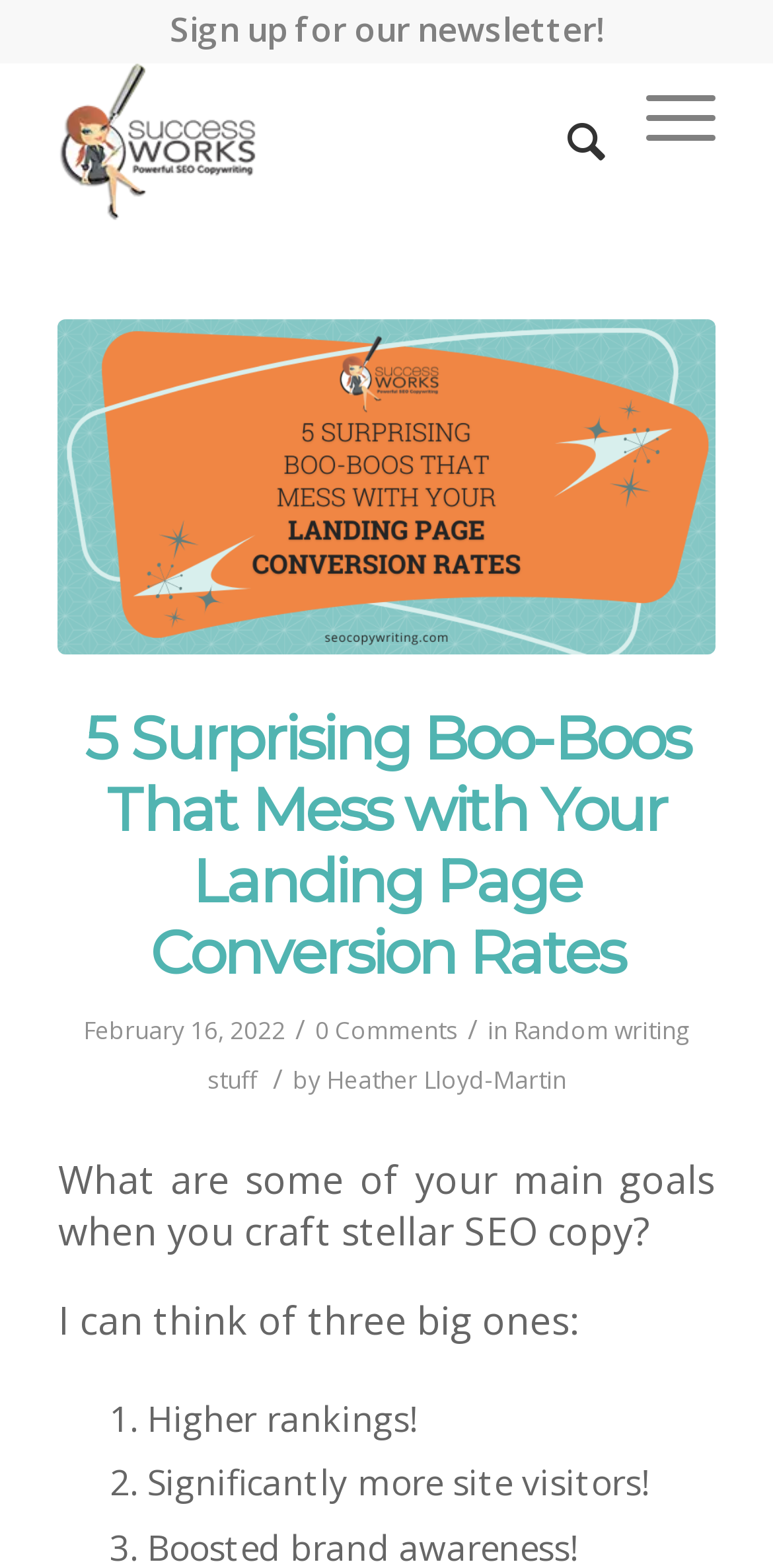Provide the bounding box coordinates of the HTML element described by the text: "Random writing stuff". The coordinates should be in the format [left, top, right, bottom] with values between 0 and 1.

[0.268, 0.646, 0.892, 0.7]